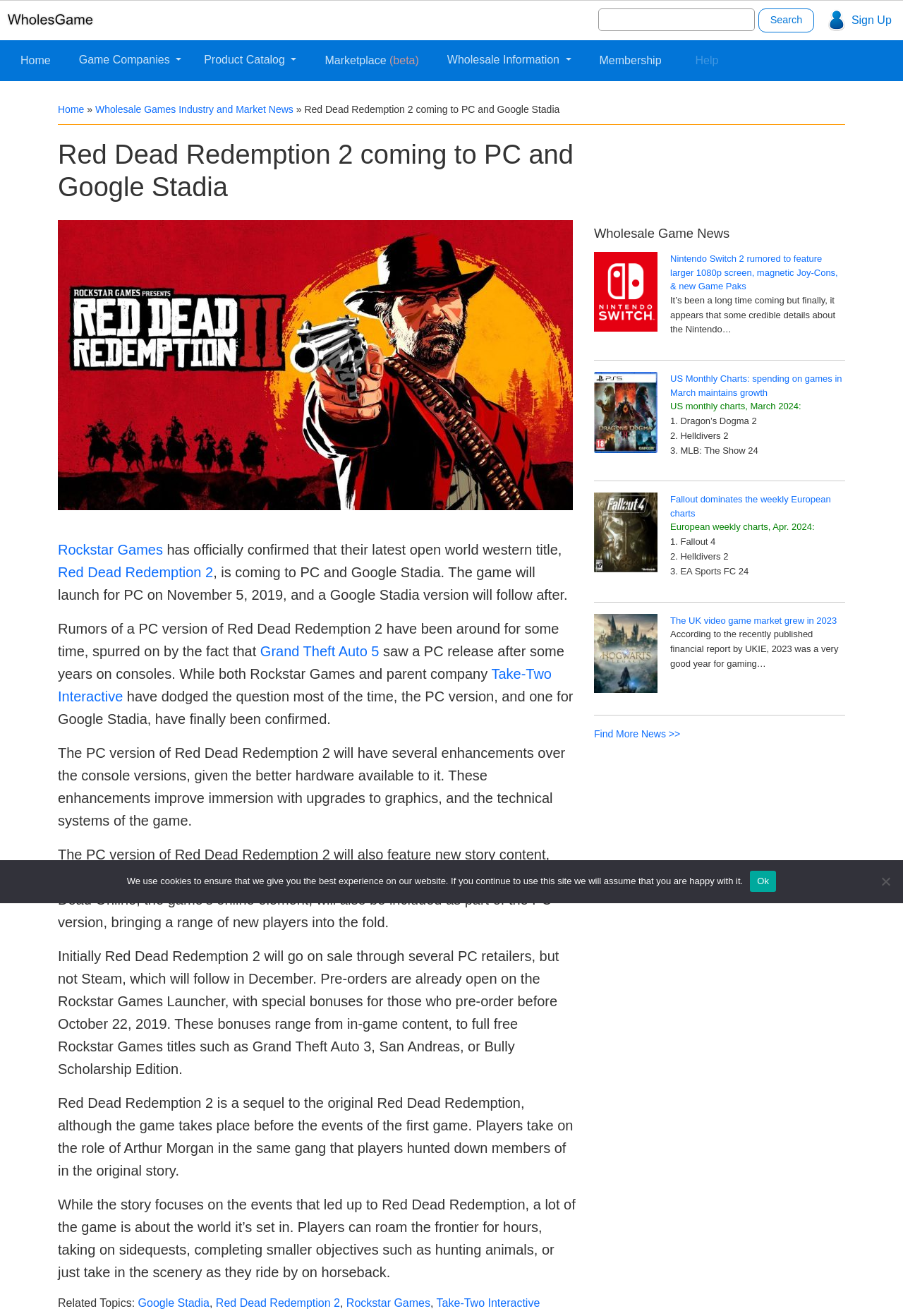Create a detailed narrative of the webpage’s visual and textual elements.

The webpage is about the news of Red Dead Redemption 2 coming to PC and Google Stadia. At the top left corner, there is a WholesGame logo, and next to it, a "Sign Up" button. On the top right corner, there is a search bar with a "Search" button. Below the search bar, there are several links to different sections of the website, including "Home", "Game Companies", "Product Catalog", "Marketplace (beta)", "Wholesale Information", "Membership", and "Help".

The main content of the webpage is an article about Red Dead Redemption 2 coming to PC and Google Stadia. The article has a heading "Red Dead Redemption 2 coming to PC and Google Stadia" and is accompanied by an image of the game. The article discusses the confirmation of the game's release on PC and Google Stadia, its features, and its release date.

Below the article, there are several related news articles, including "Nintendo Switch 2 rumored to feature larger 1080p screen, magnetic Joy-Cons, & new Game Paks", "US Monthly Charts: spending on games in March maintains growth", "Fallout dominates the weekly European charts", and "The UK video game market grew in 2023". Each news article has a brief summary and an image.

At the bottom of the webpage, there is a "Find More News >>" link and a "Cookie Notice" dialog box that informs users about the website's use of cookies.